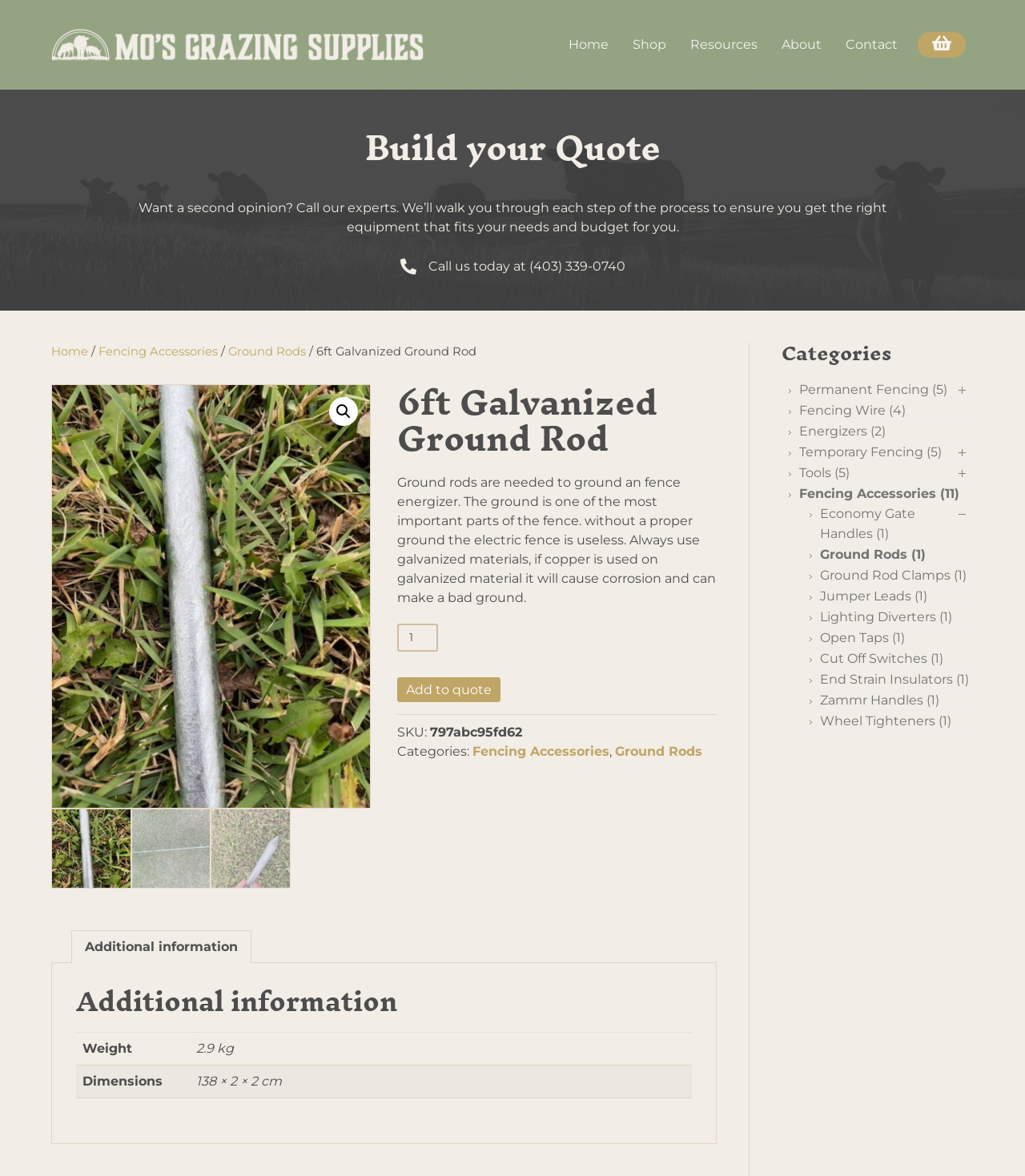Identify the bounding box coordinates of the clickable region necessary to fulfill the following instruction: "Click the 'Home' link". The bounding box coordinates should be four float numbers between 0 and 1, i.e., [left, top, right, bottom].

[0.543, 0.02, 0.605, 0.056]